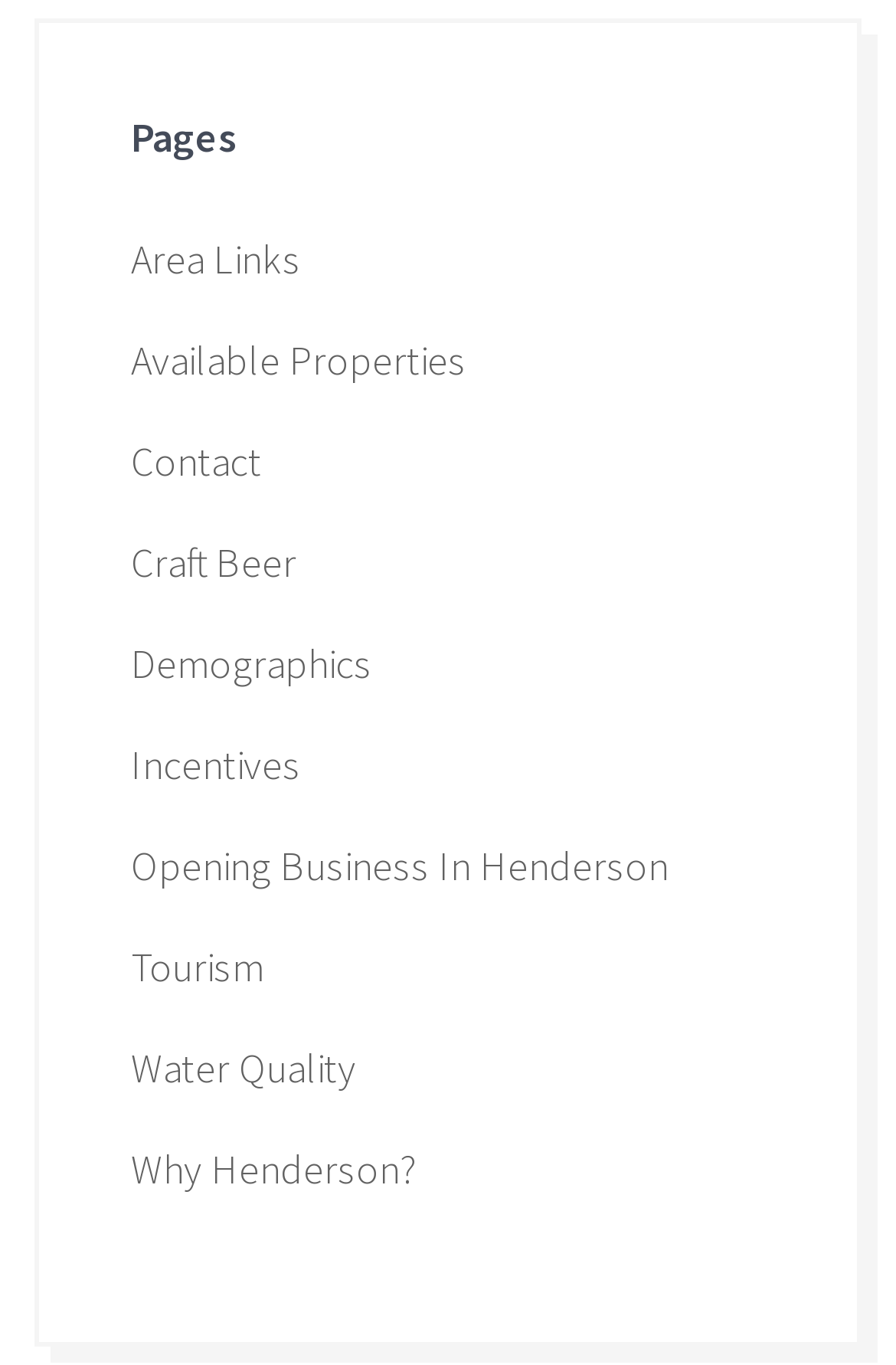Show the bounding box coordinates of the region that should be clicked to follow the instruction: "View Area Links."

[0.146, 0.173, 0.336, 0.21]